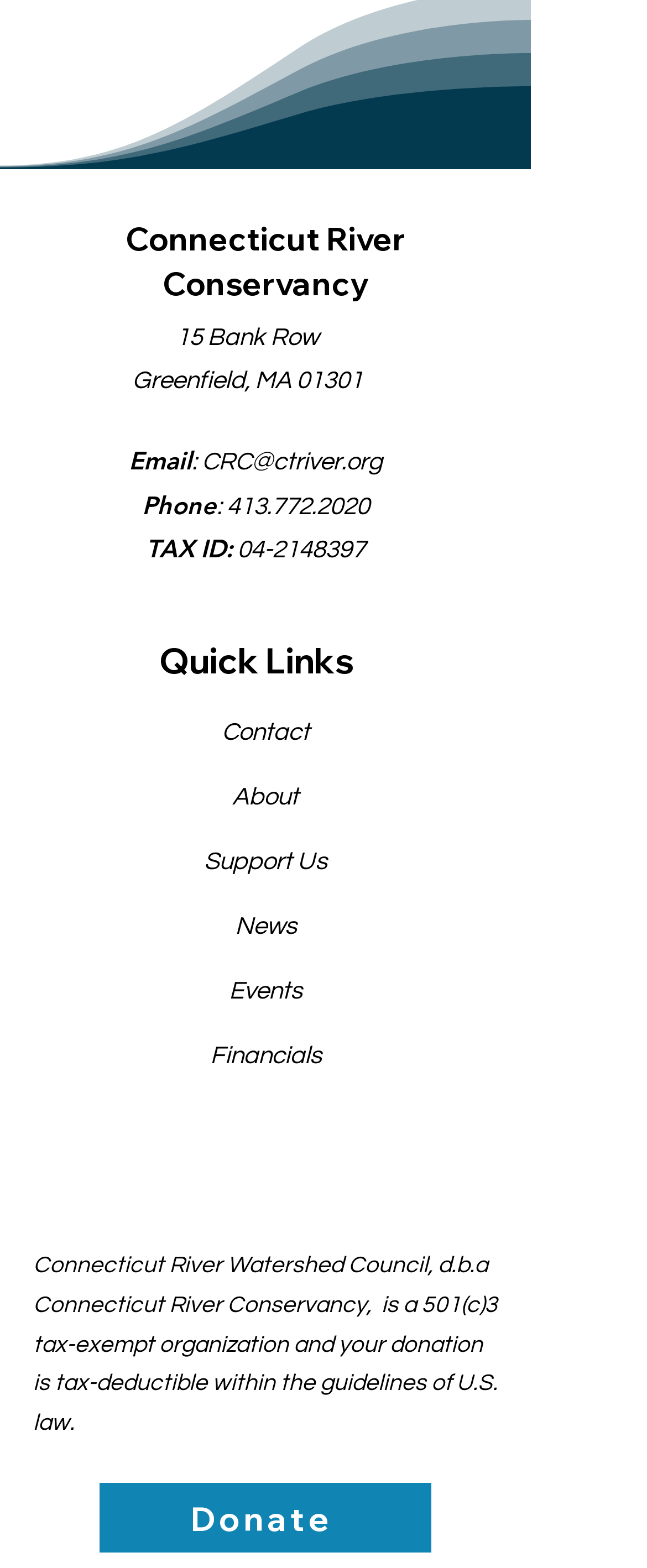Please provide the bounding box coordinates for the element that needs to be clicked to perform the following instruction: "go to the news page". The coordinates should be given as four float numbers between 0 and 1, i.e., [left, top, right, bottom].

[0.363, 0.583, 0.458, 0.599]